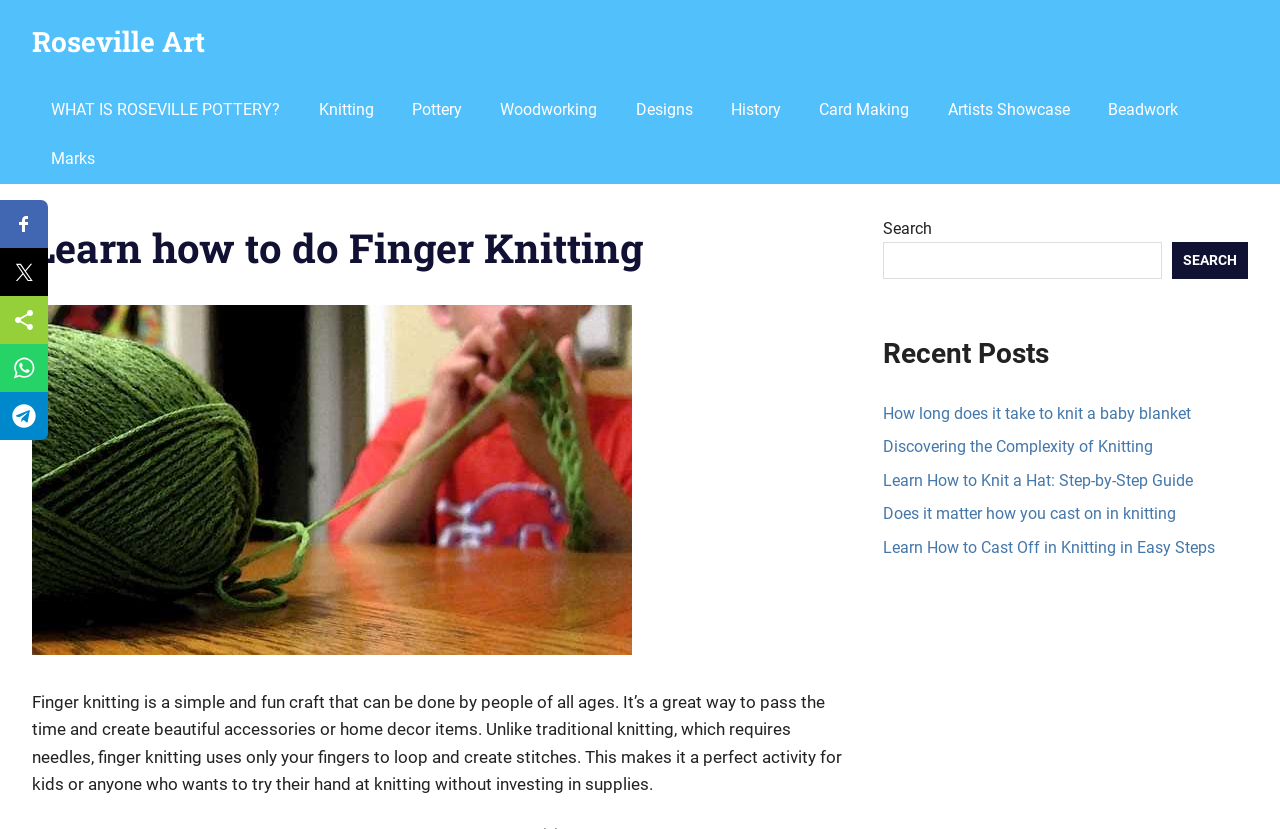What is the name of the pottery mentioned on this webpage?
Please interpret the details in the image and answer the question thoroughly.

The webpage mentions Roseville Pottery, which is a type of decorative ceramics from Ohio, and provides a link to learn more about it.